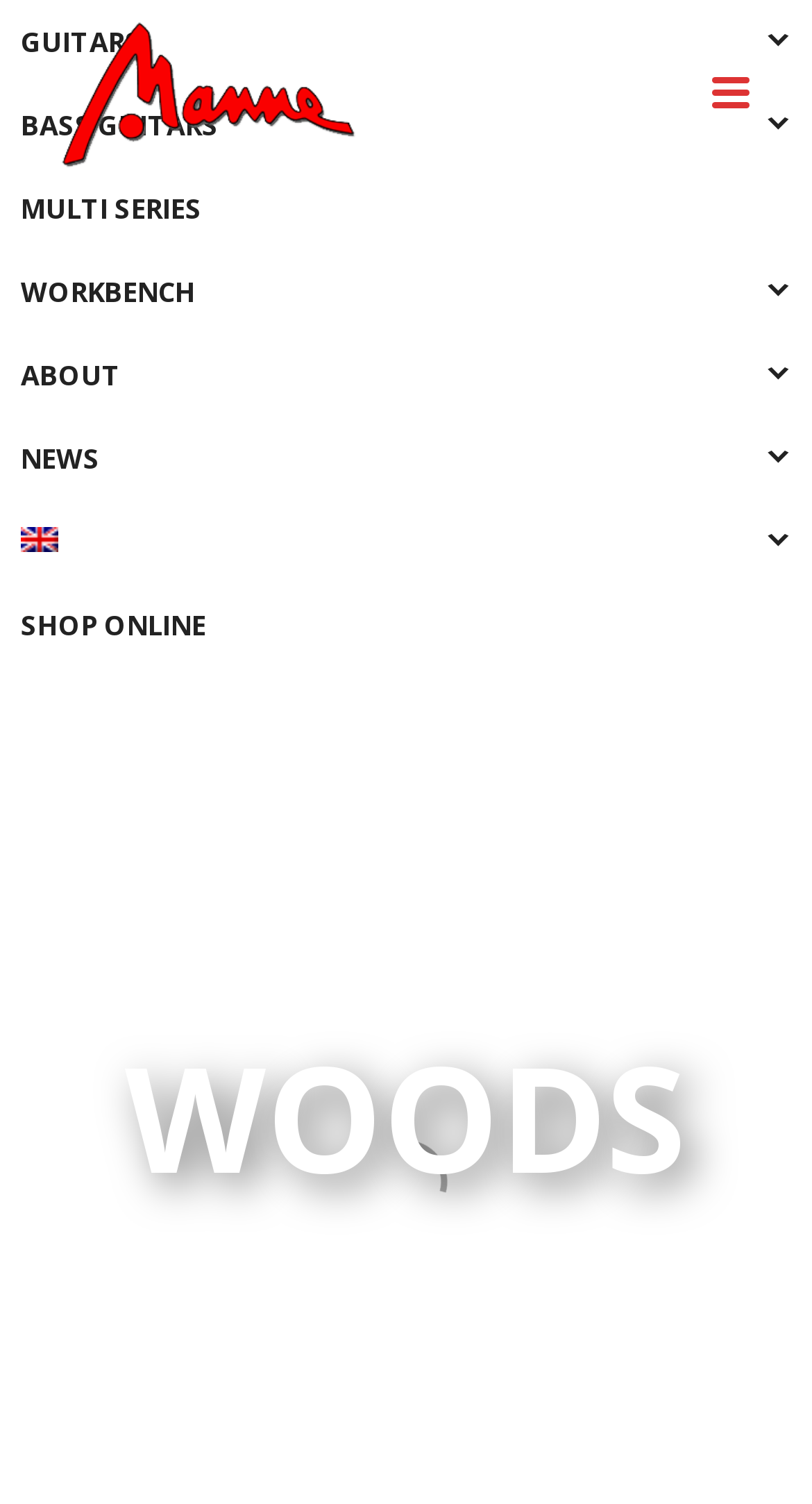What is the text of the heading element on the webpage?
Please provide a single word or phrase in response based on the screenshot.

WOODS